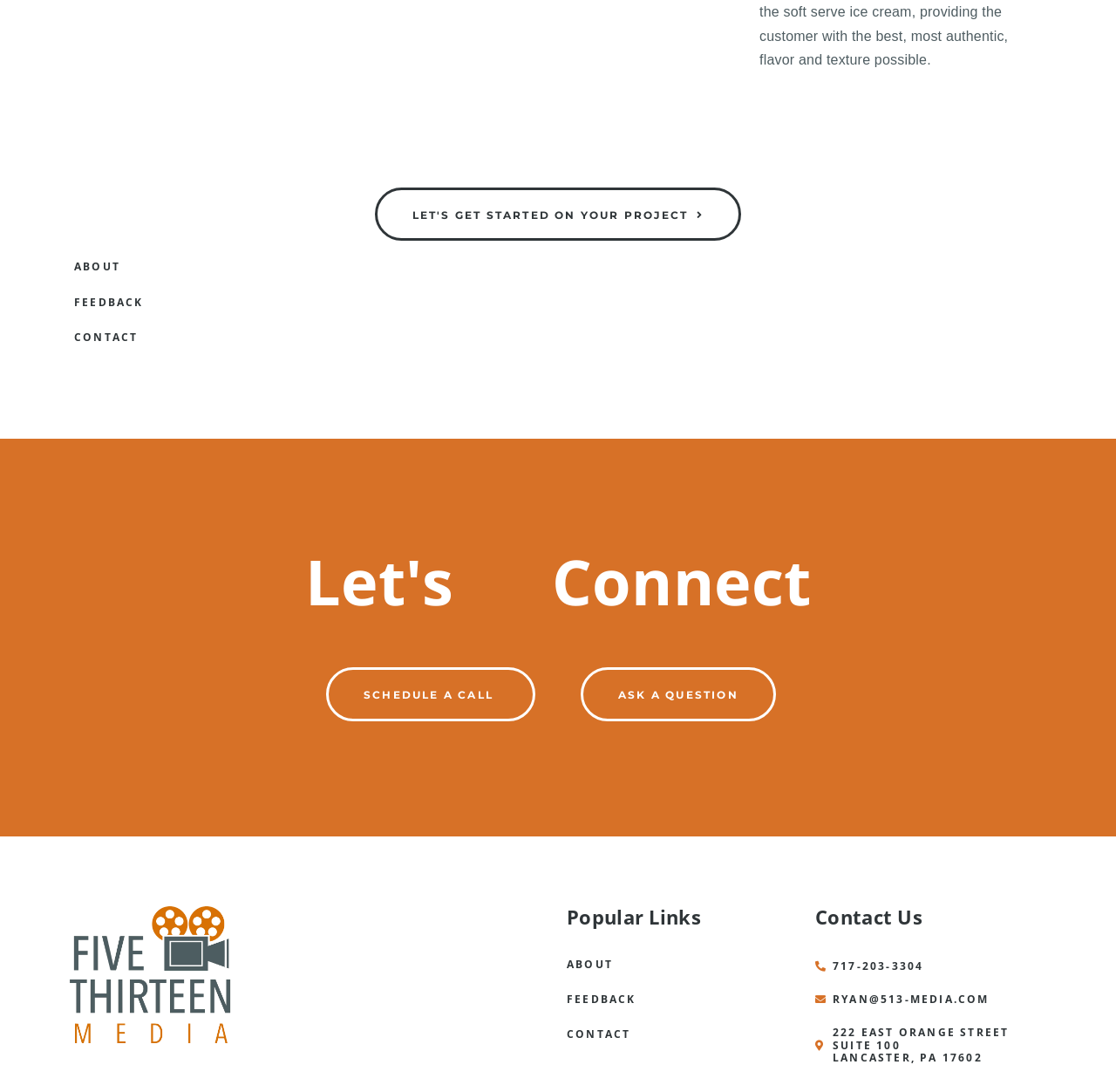Based on the image, please respond to the question with as much detail as possible:
How can you contact the person?

You can contact the person by calling the phone number 717-203-3304 or by sending an email to RYAN@513-MEDIA.COM, as indicated by the links and text at the bottom of the page.